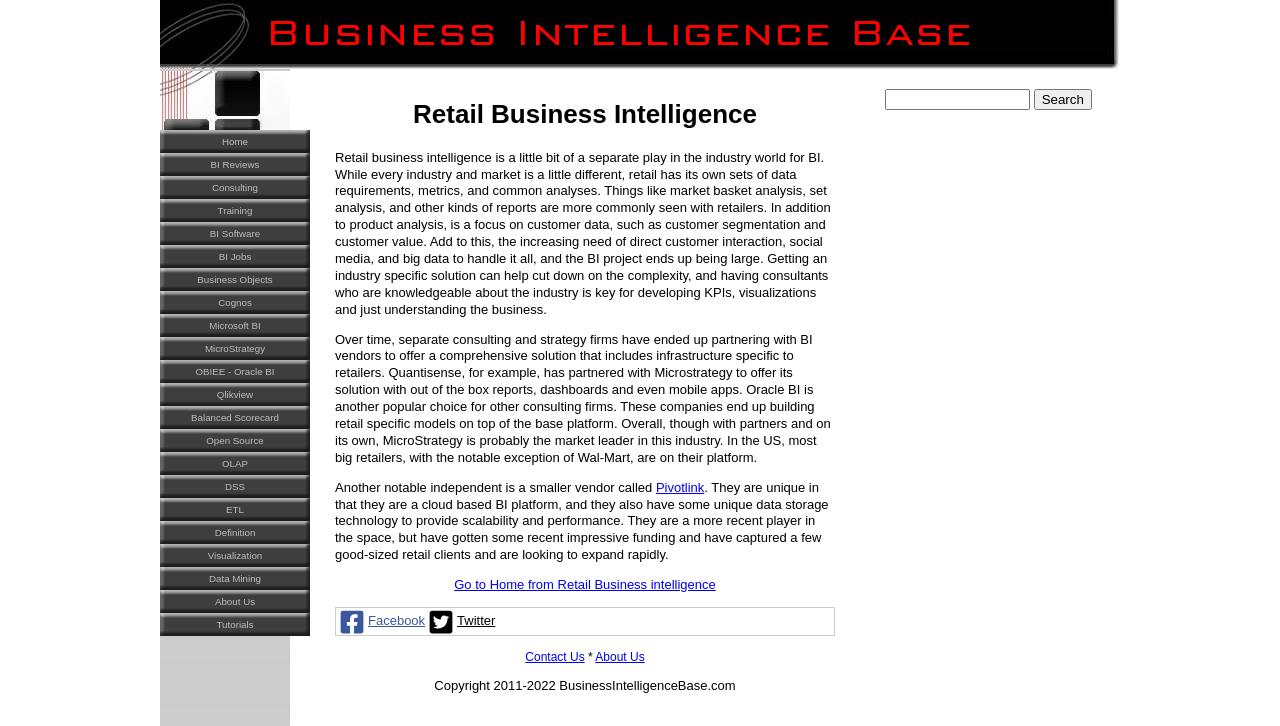By analyzing the image, answer the following question with a detailed response: What is the purpose of the search box?

The search box, located at the top right of the webpage, allows users to search for specific content within the website, making it easier to find relevant information about retail business intelligence and related topics.